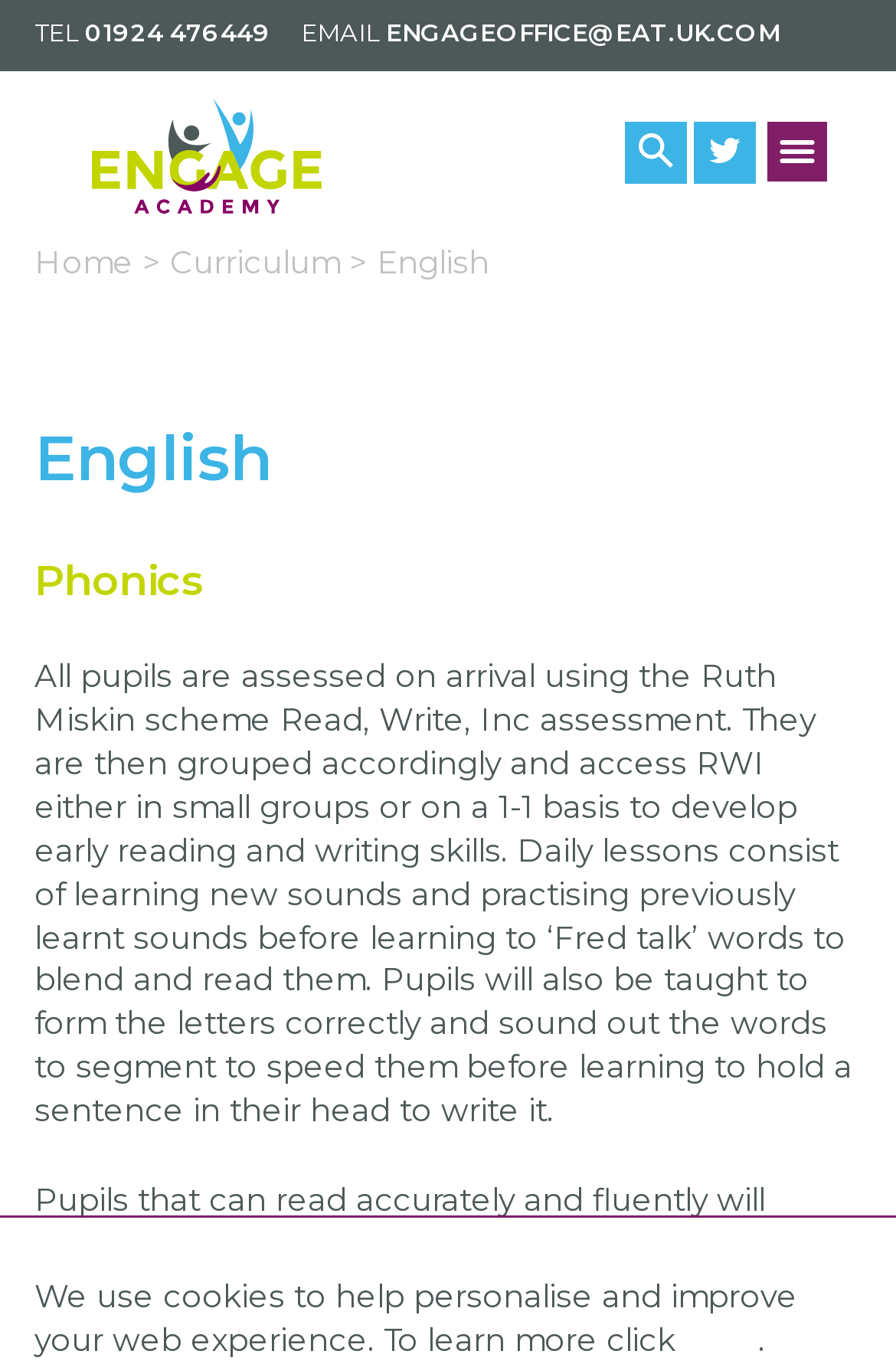Find the bounding box coordinates of the area to click in order to follow the instruction: "Learn more about cookies".

[0.764, 0.969, 0.846, 0.996]